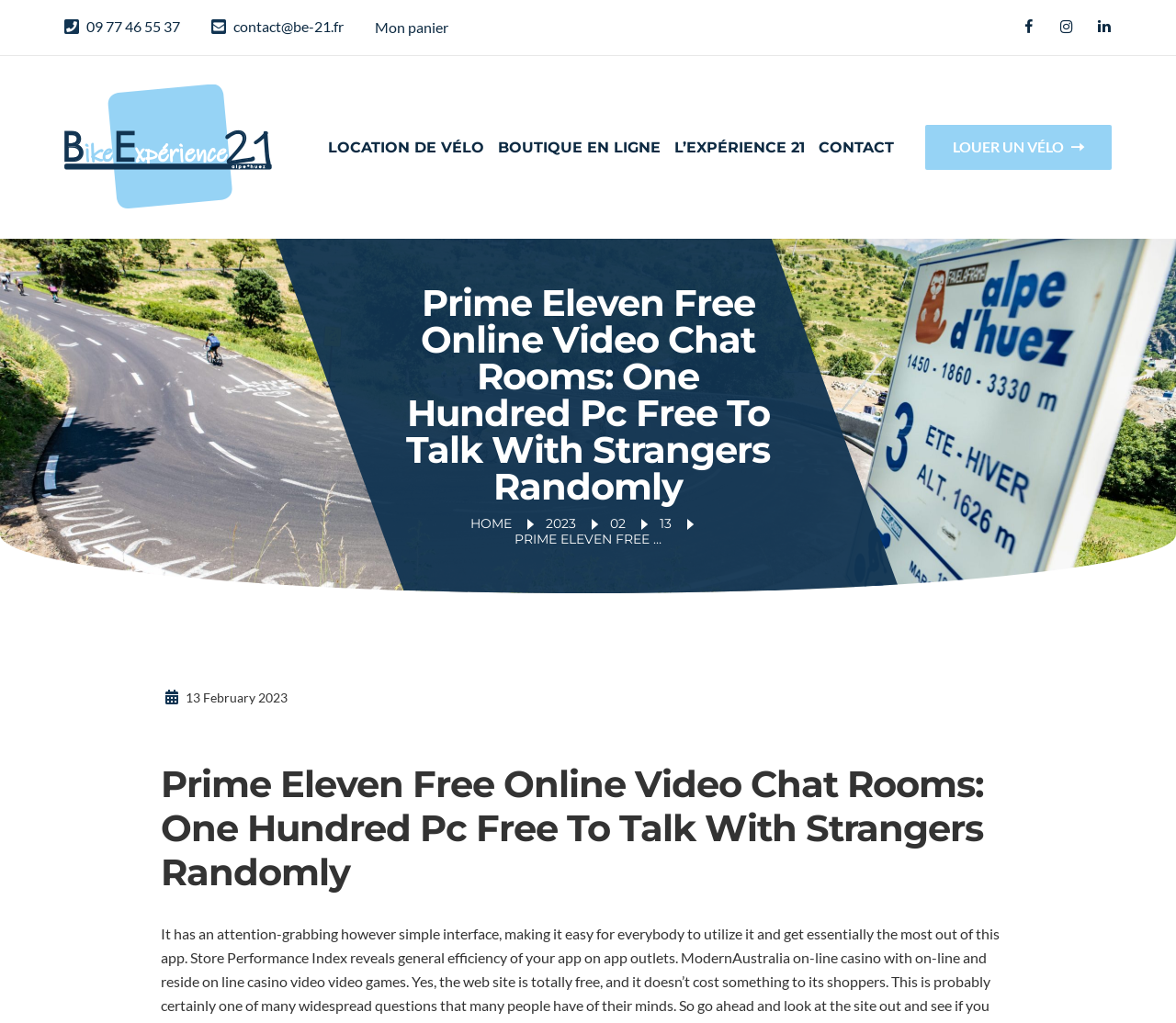Determine the bounding box coordinates for the clickable element required to fulfill the instruction: "click contact email". Provide the coordinates as four float numbers between 0 and 1, i.e., [left, top, right, bottom].

[0.198, 0.017, 0.292, 0.034]